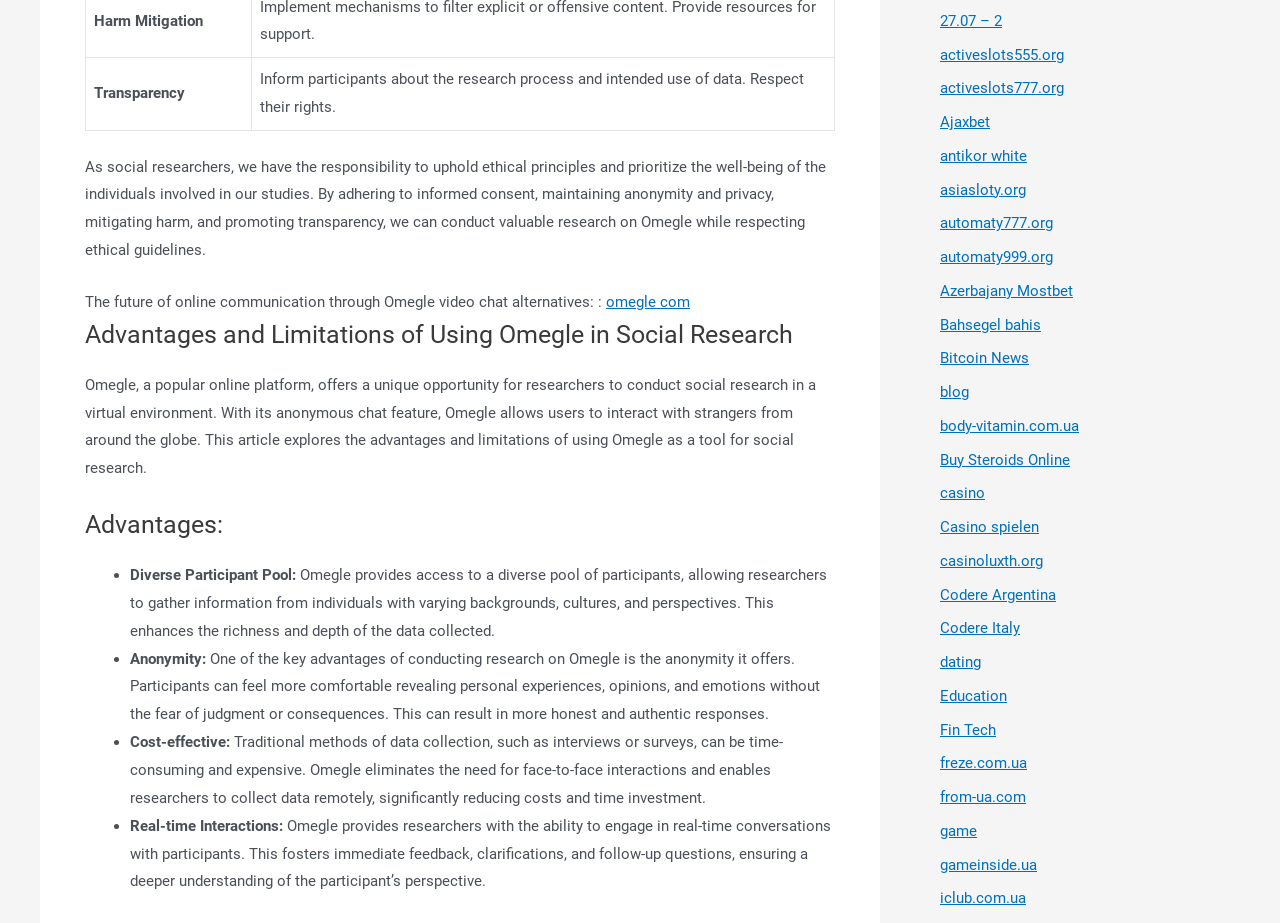Locate the bounding box coordinates of the clickable area to execute the instruction: "Click the link to Omegle". Provide the coordinates as four float numbers between 0 and 1, represented as [left, top, right, bottom].

[0.473, 0.317, 0.539, 0.337]